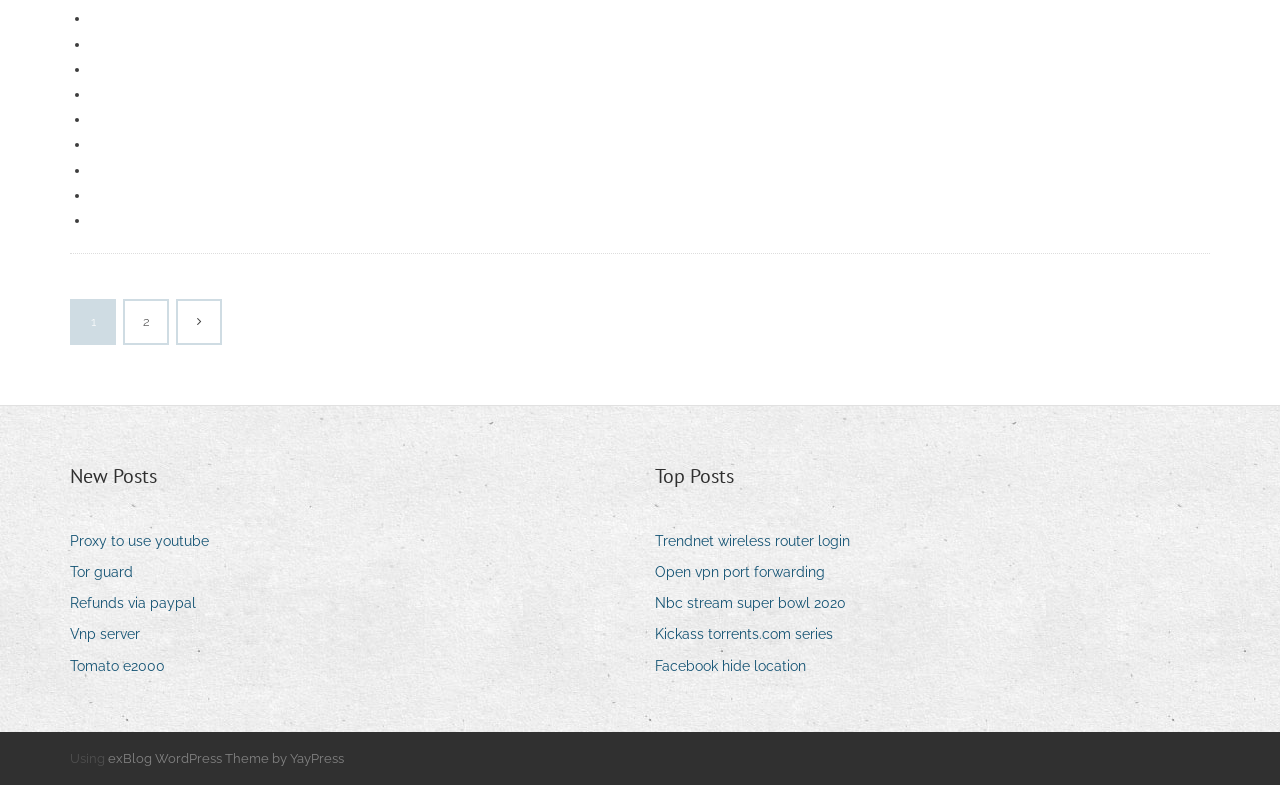Please identify the bounding box coordinates of the area I need to click to accomplish the following instruction: "Click on 'New Posts'".

[0.055, 0.587, 0.123, 0.625]